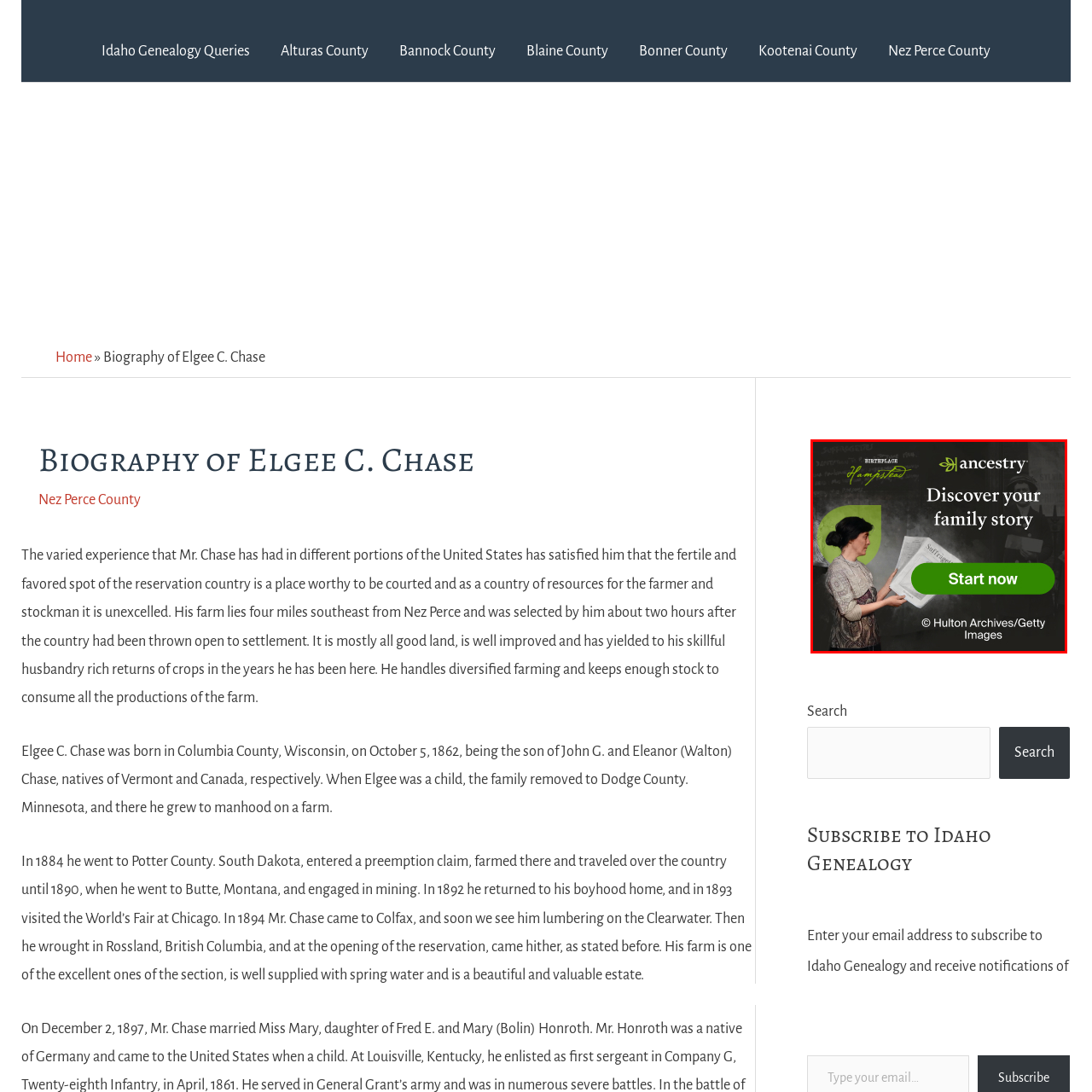Observe the image enclosed by the red rectangle, What is the brand identity reinforced in the image?
 Give a single word or phrase as your answer.

Ancestry